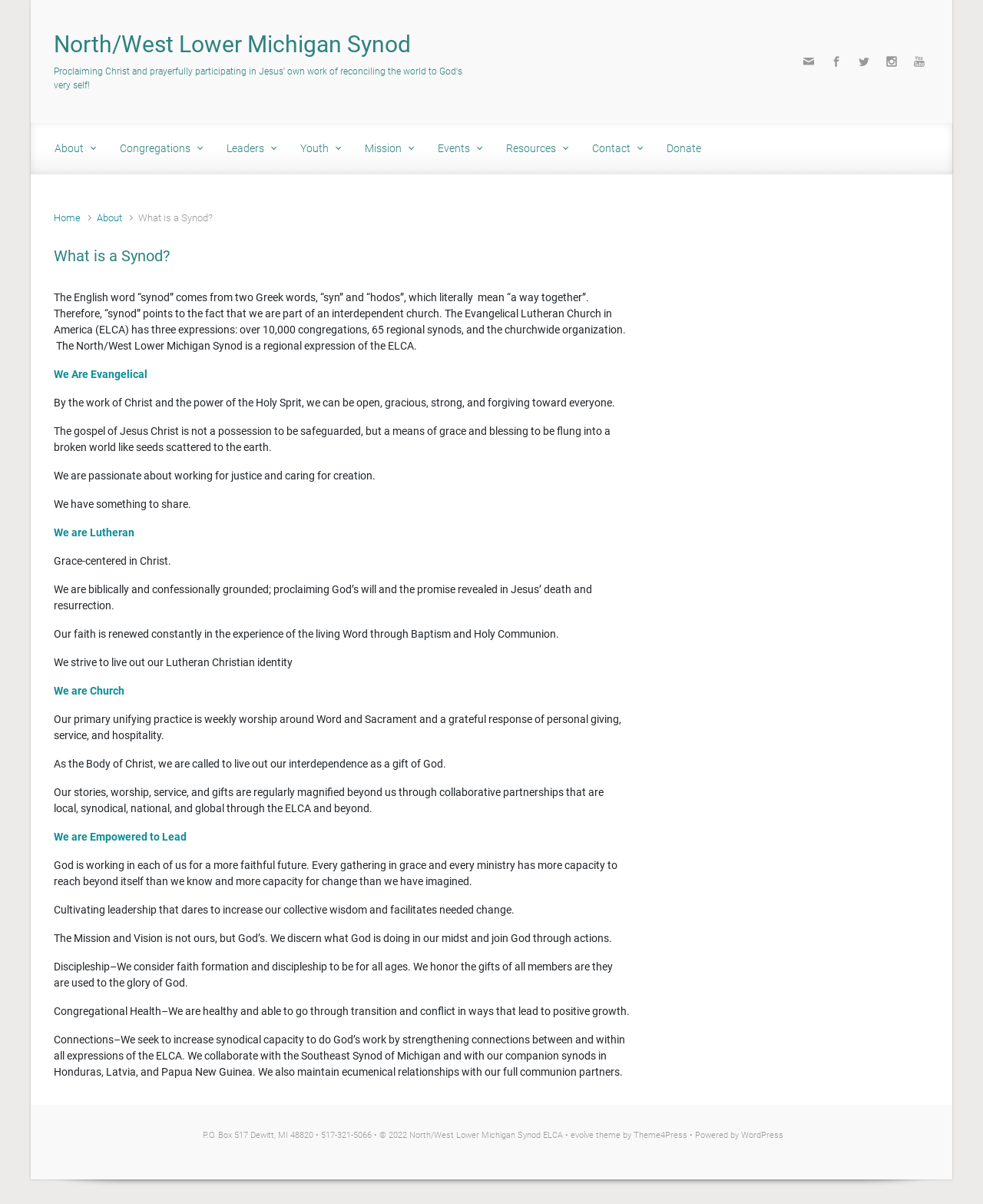Determine the bounding box coordinates of the UI element described by: "Contact".

[0.596, 0.107, 0.659, 0.14]